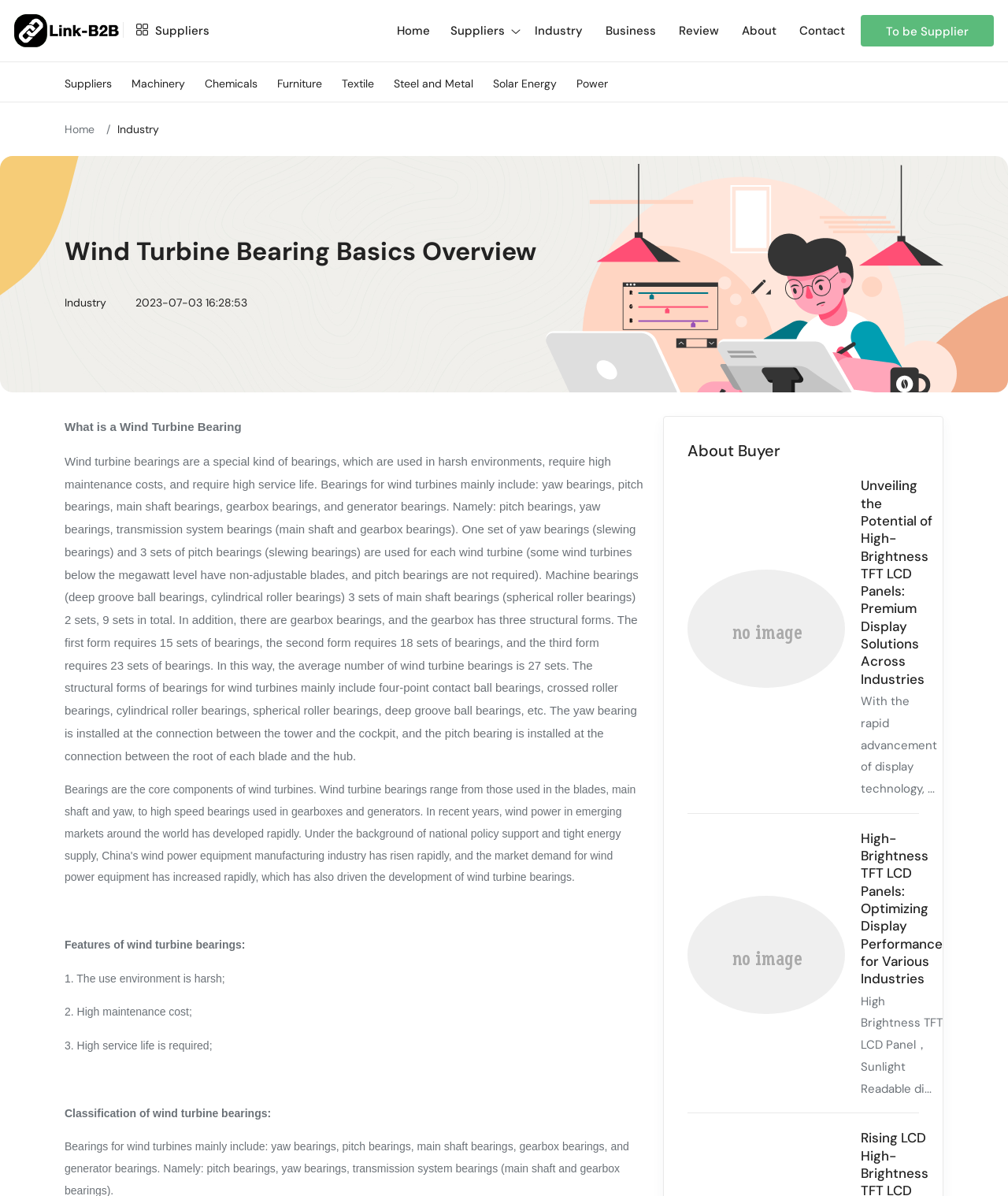Generate a comprehensive description of the webpage content.

This webpage is about wind turbine bearings, with a focus on their basics and overview. At the top left corner, there is a header logo, accompanied by a series of links to different sections of the website, including "Suppliers", "Home", "Industry", "Business", "Review", "About", and "Contact". Below these links, there is a secondary navigation menu with links to specific categories, such as "Machinery", "Chemicals", "Furniture", and "Solar Energy".

The main content of the page is divided into several sections. The first section has a heading "Wind Turbine Bearing Basics Overview" and provides an introduction to wind turbine bearings, explaining that they are special bearings used in harsh environments and require high maintenance costs and service life. The text describes the different types of bearings used in wind turbines, including yaw bearings, pitch bearings, main shaft bearings, gearbox bearings, and generator bearings.

Below this section, there are several paragraphs of text that discuss the features of wind turbine bearings, including their harsh operating environment, high maintenance costs, and required high service life. The text also classifies wind turbine bearings into different categories.

On the right side of the page, there is a section with a heading "About Buyer" and features two articles with images and summaries. The first article is about high-brightness TFT LCD panels and their applications in various industries, while the second article discusses optimizing display performance for different industries using these panels.

At the bottom right corner of the page, there is a link to go back to the top of the page.